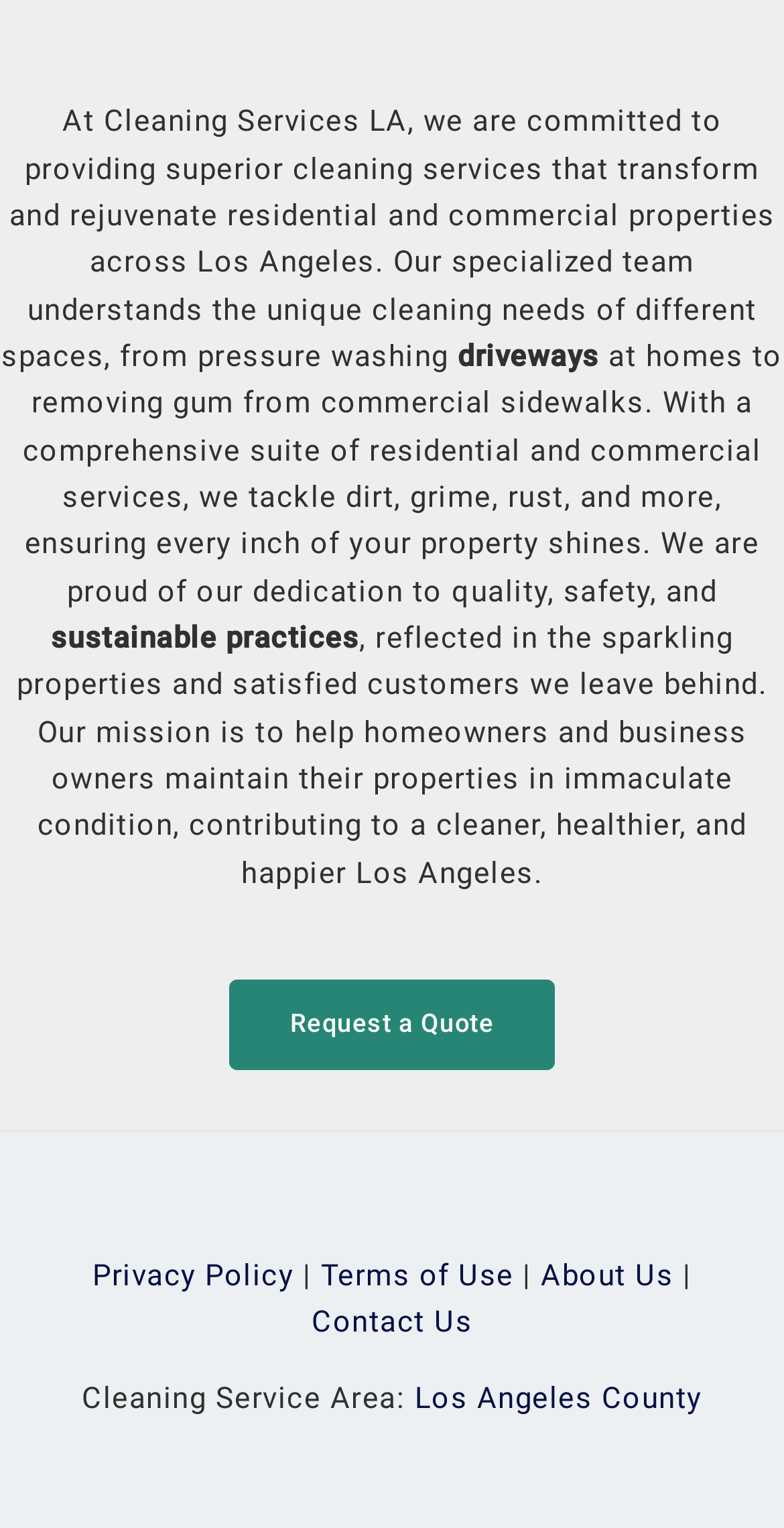Please specify the bounding box coordinates for the clickable region that will help you carry out the instruction: "Explore services in Los Angeles County".

[0.529, 0.903, 0.896, 0.927]